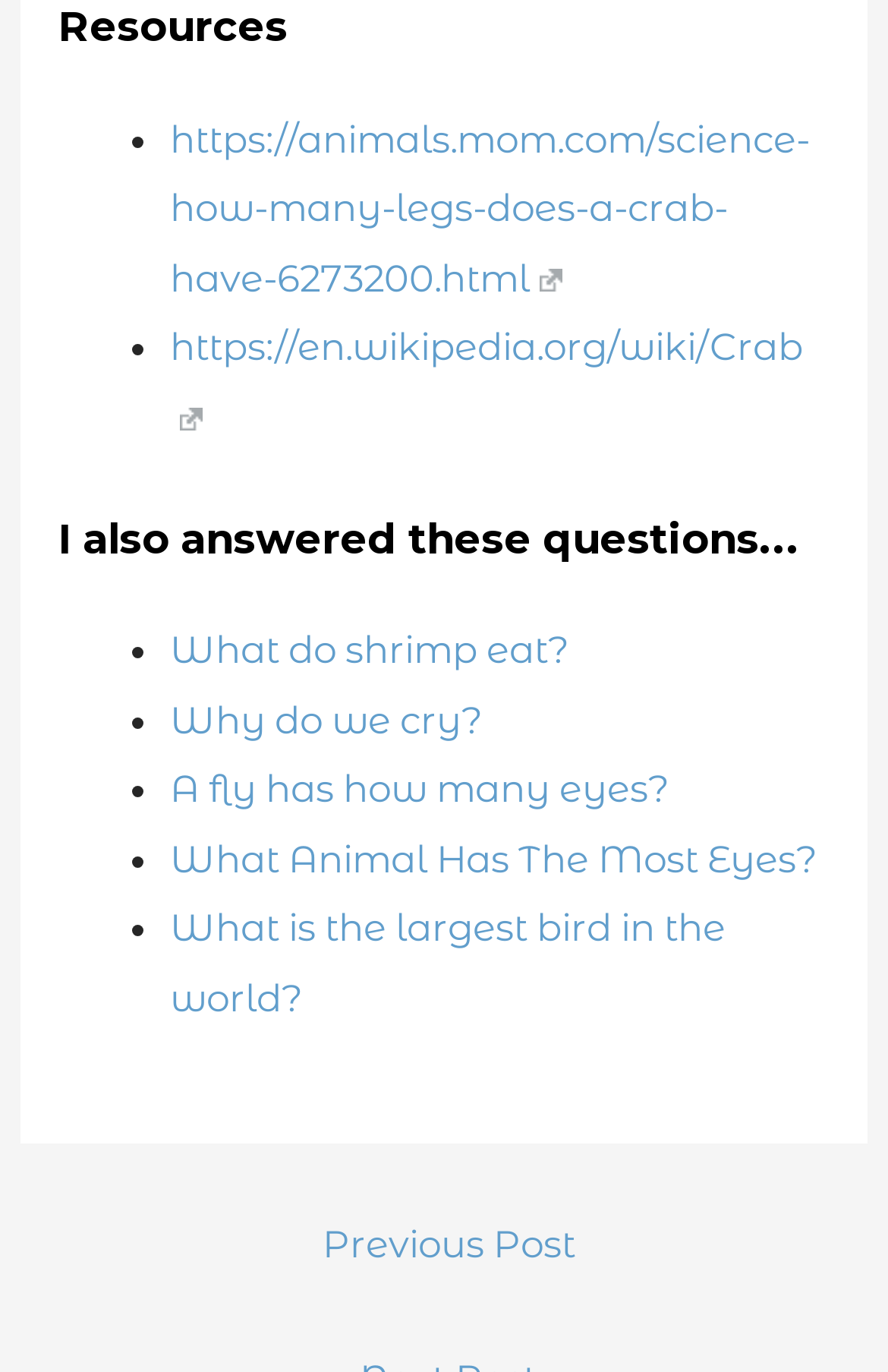Could you locate the bounding box coordinates for the section that should be clicked to accomplish this task: "Explore the question about the largest bird in the world".

[0.191, 0.659, 0.817, 0.743]